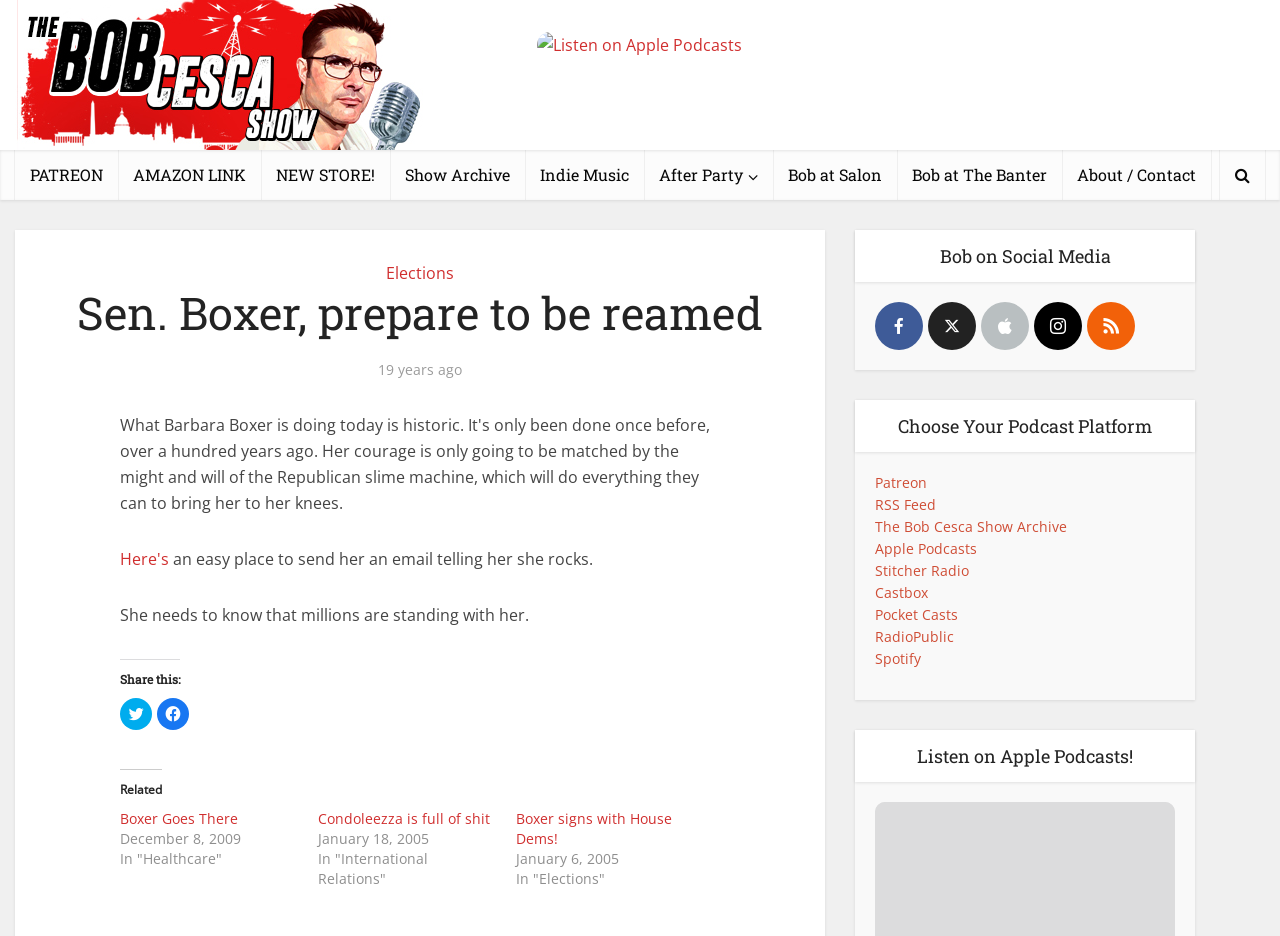Identify the webpage's primary heading and generate its text.

Sen. Boxer, prepare to be reamed